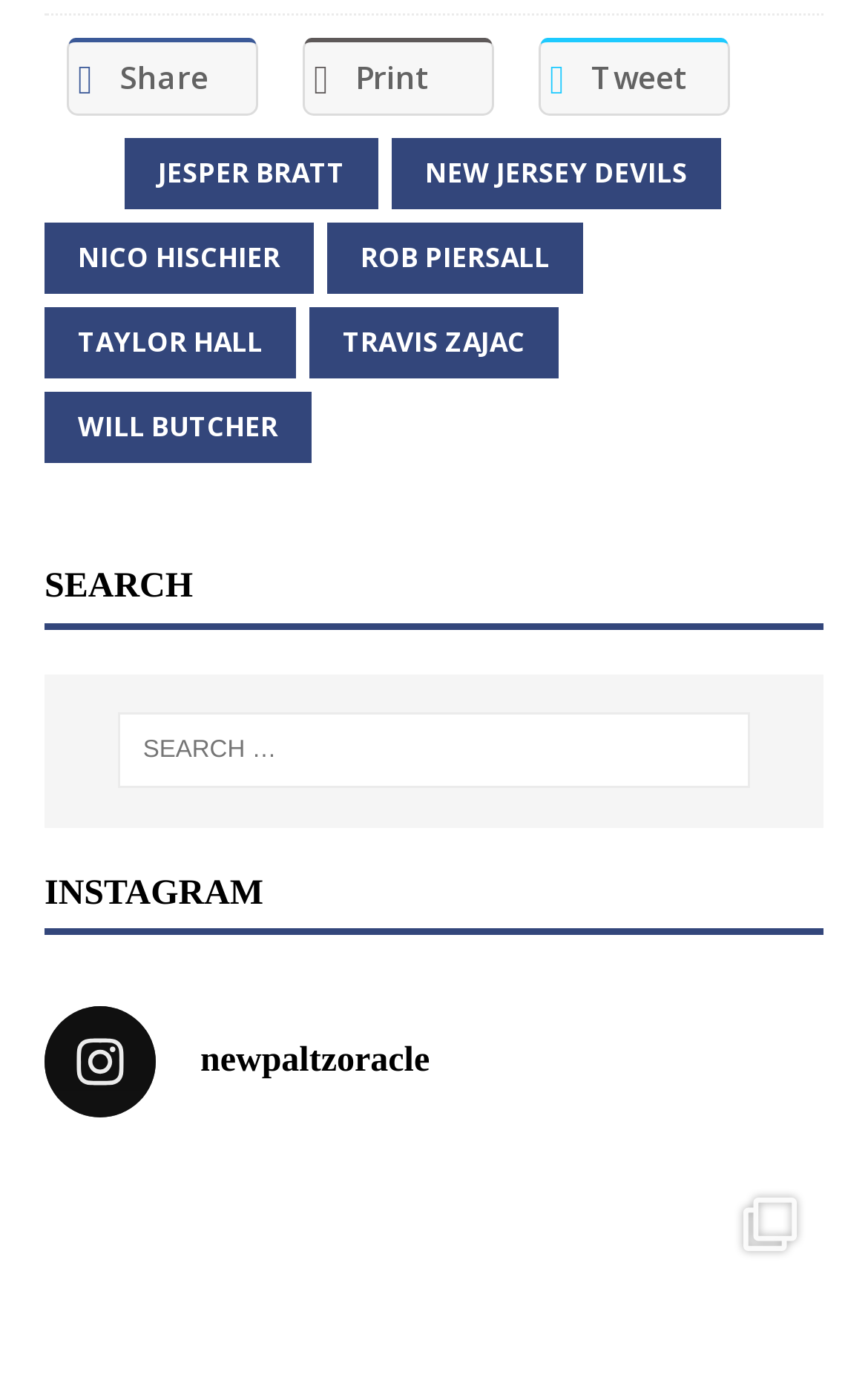Locate the bounding box coordinates of the clickable area to execute the instruction: "Follow newpaltzoracle on Instagram". Provide the coordinates as four float numbers between 0 and 1, represented as [left, top, right, bottom].

[0.051, 0.725, 0.949, 0.805]